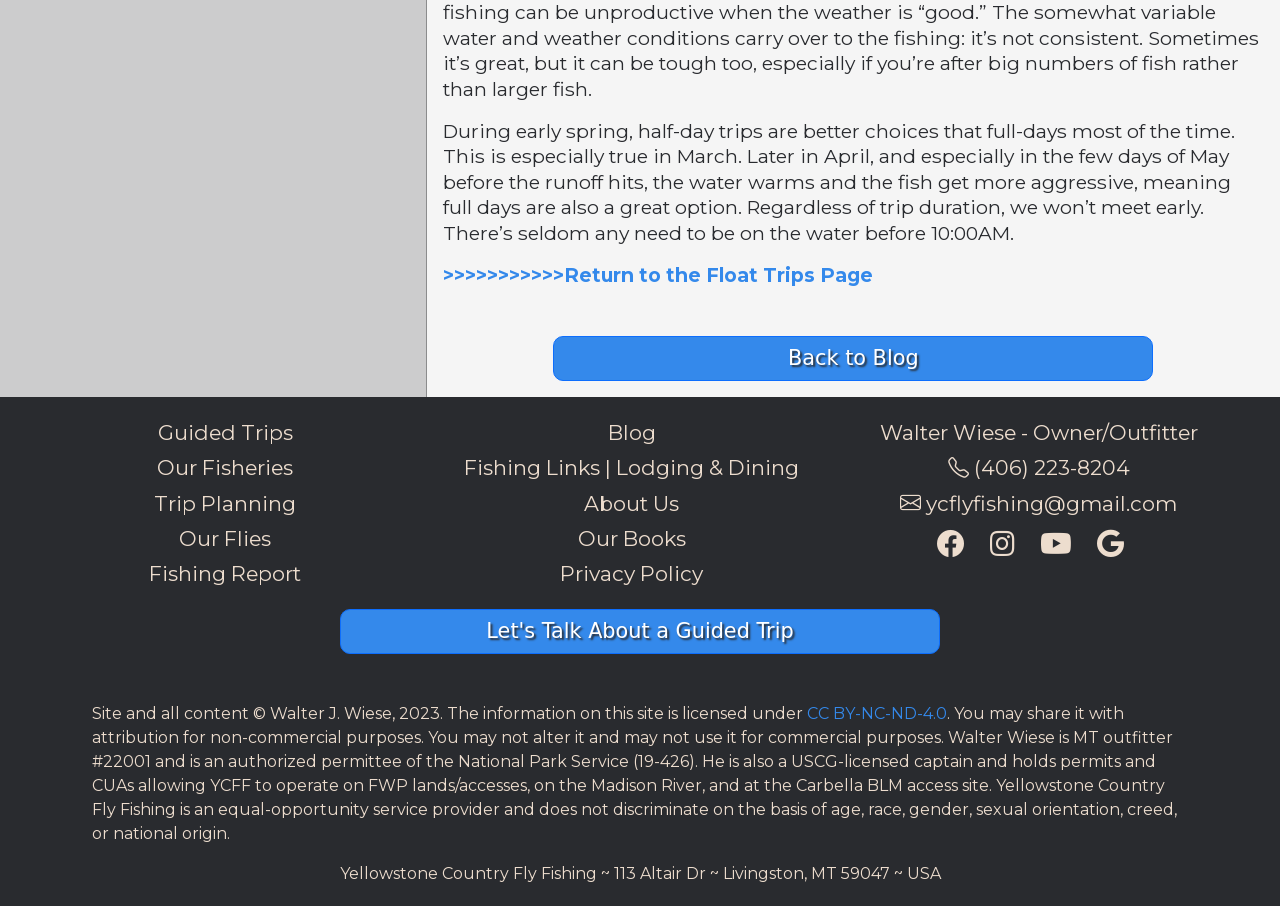Indicate the bounding box coordinates of the element that must be clicked to execute the instruction: "Let's Talk About a Guided Trip". The coordinates should be given as four float numbers between 0 and 1, i.e., [left, top, right, bottom].

[0.266, 0.672, 0.734, 0.722]